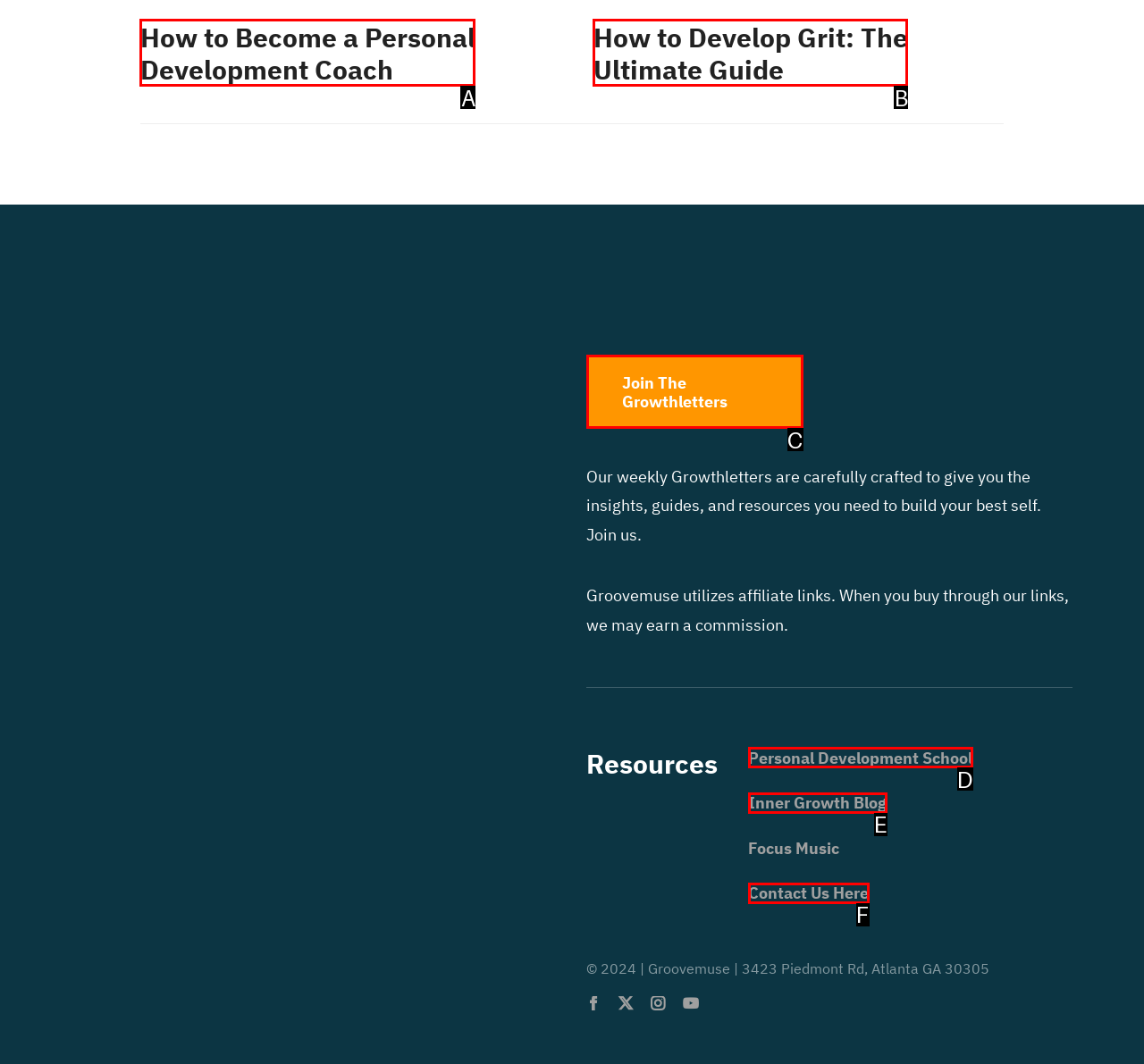Match the element description: Inner Growth Blog to the correct HTML element. Answer with the letter of the selected option.

E